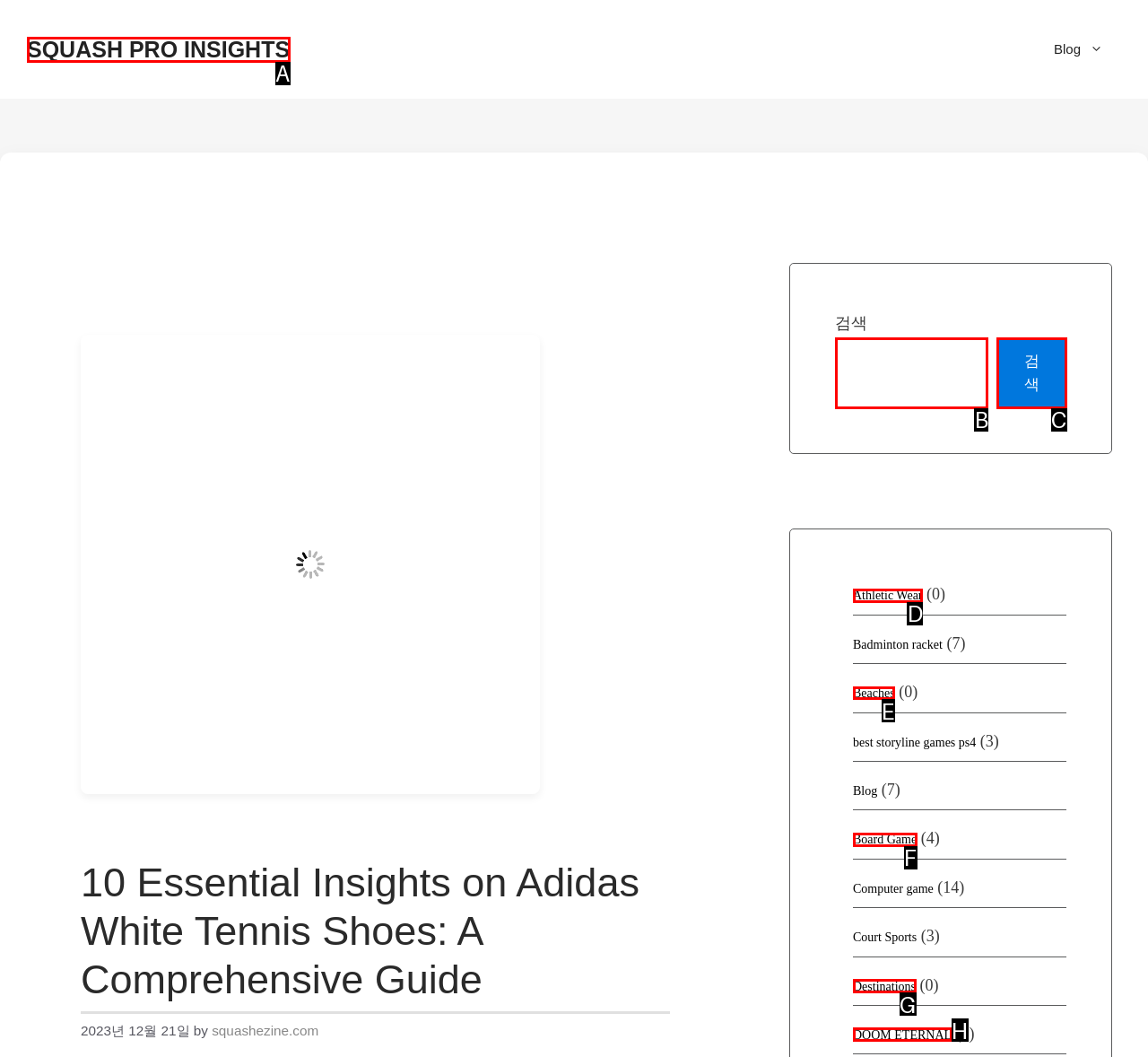Identify the letter of the UI element I need to click to carry out the following instruction: Explore beaches

E